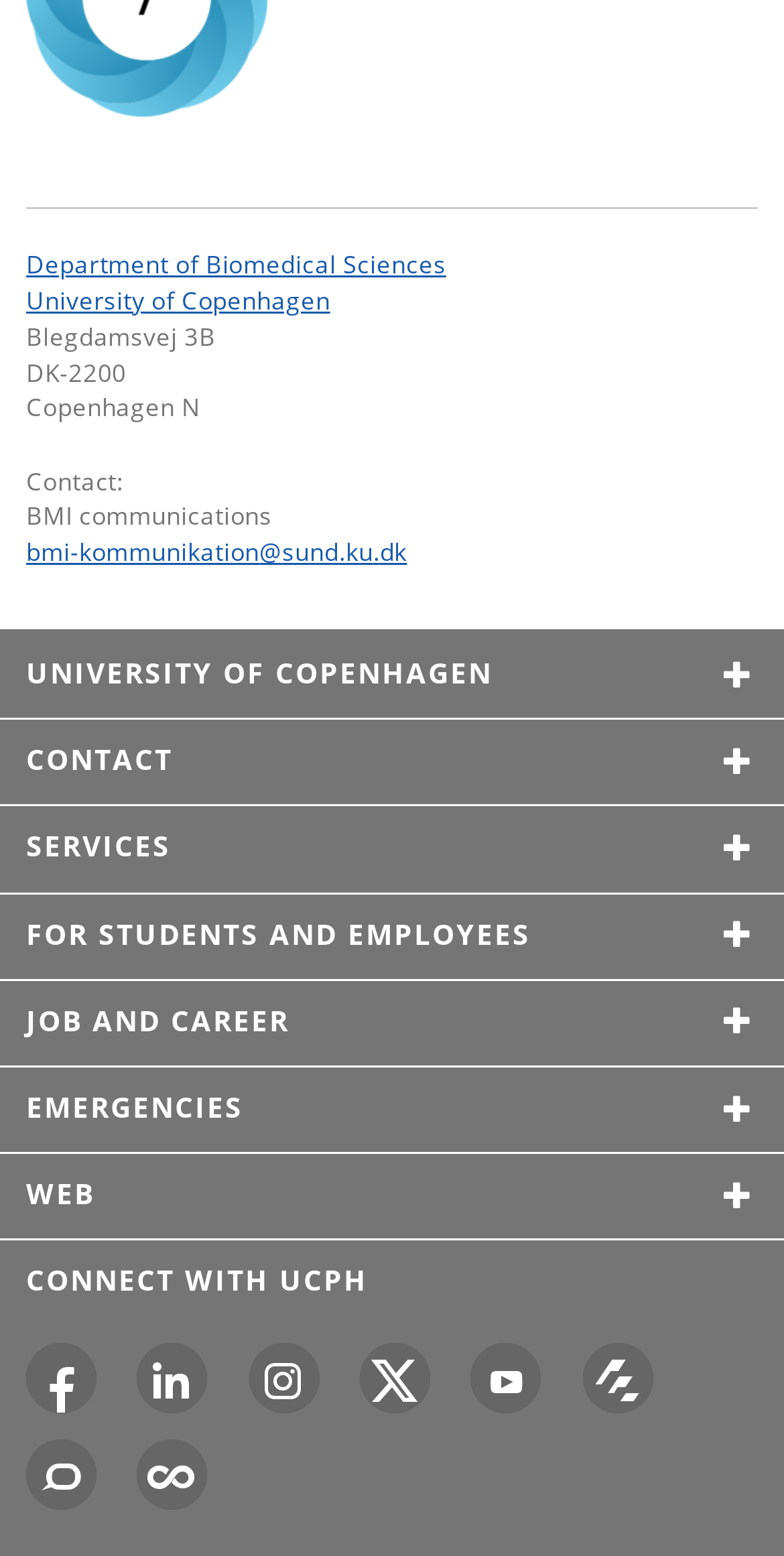Please identify the coordinates of the bounding box for the clickable region that will accomplish this instruction: "Contact BMI communications".

[0.033, 0.344, 0.519, 0.365]